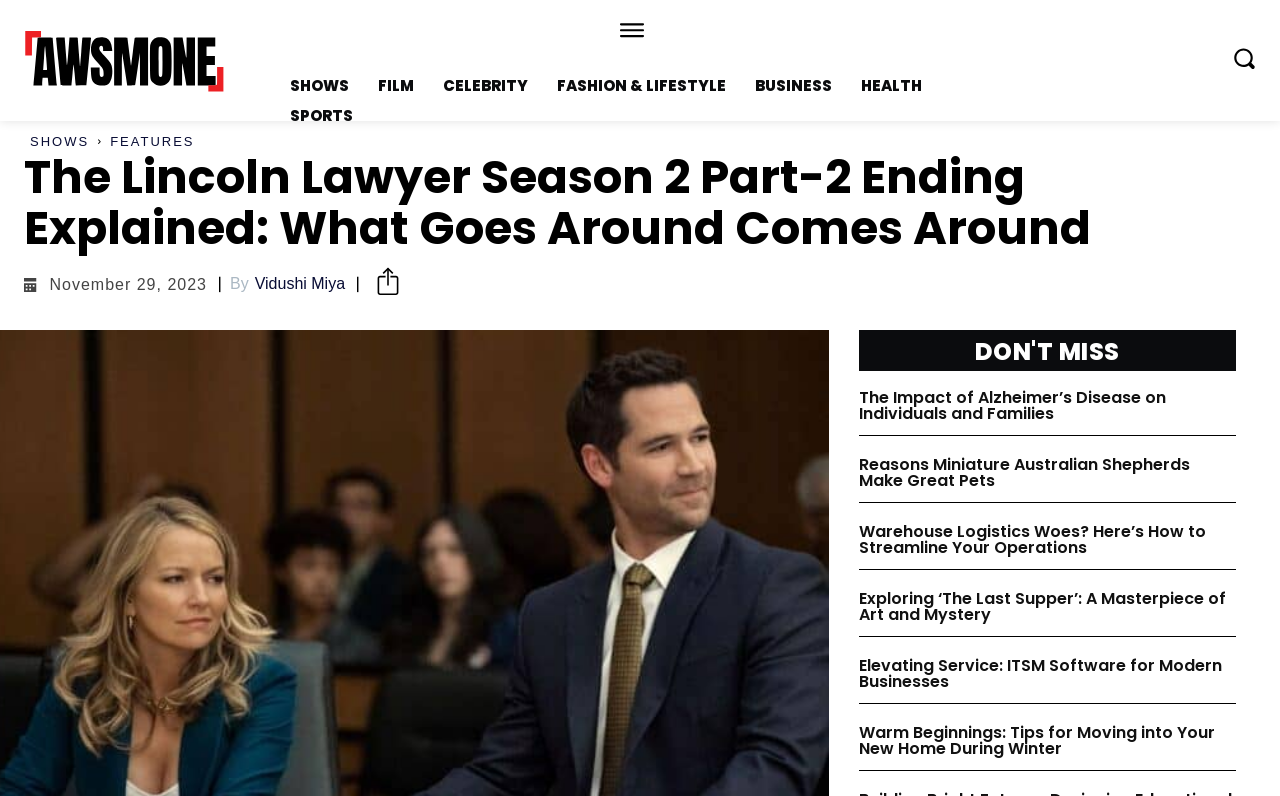What is the date of the article about The Lincoln Lawyer Season 2?
Refer to the image and give a detailed answer to the question.

By looking at the article section, I can see that the date of the article 'The Lincoln Lawyer Season 2 Part-2 Ending Explained: What Goes Around Comes Around' is November 29, 2023.